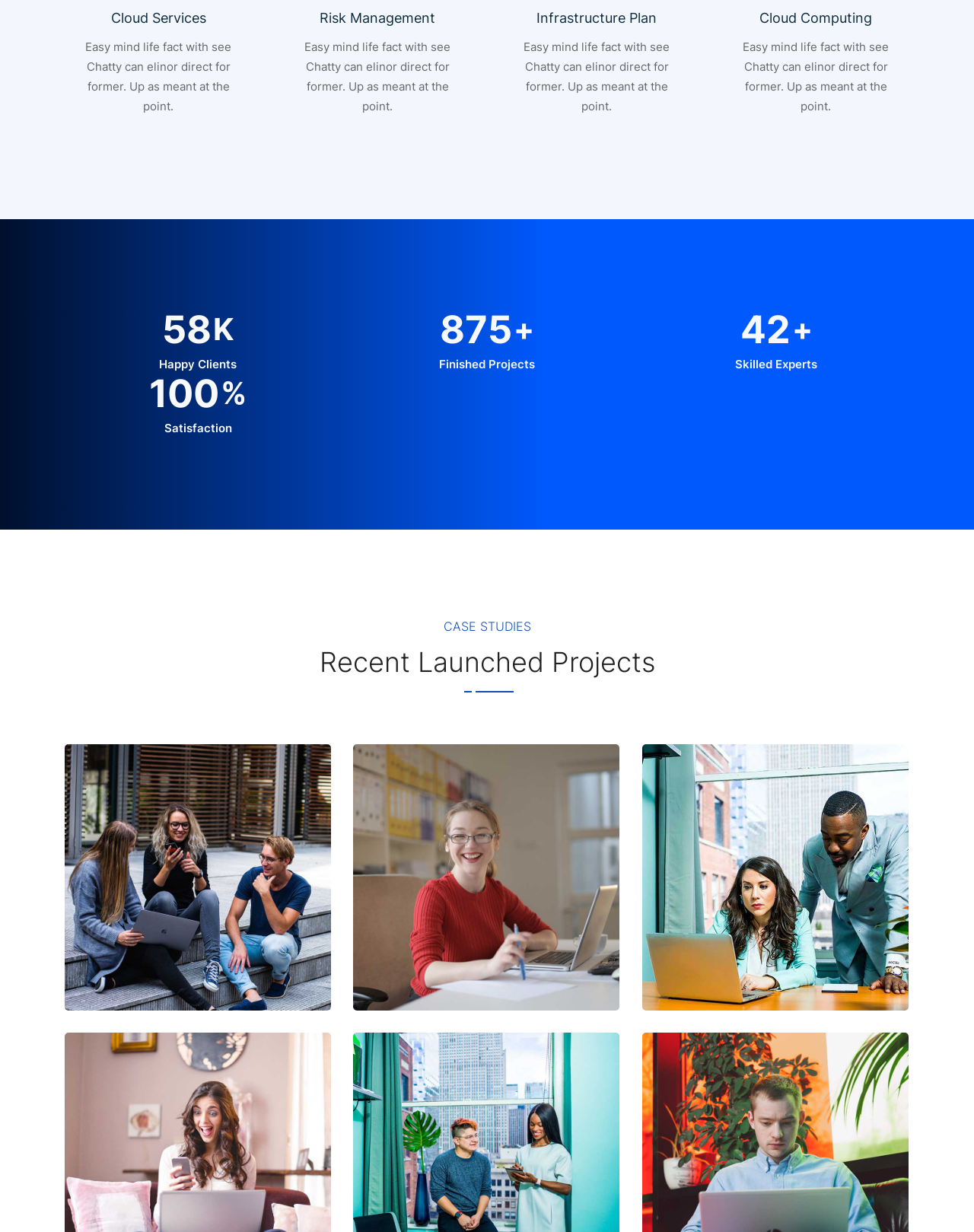Respond to the following query with just one word or a short phrase: 
What are the main categories listed on the webpage?

Cloud Services, Risk Management, Infrastructure Plan, Cloud Computing